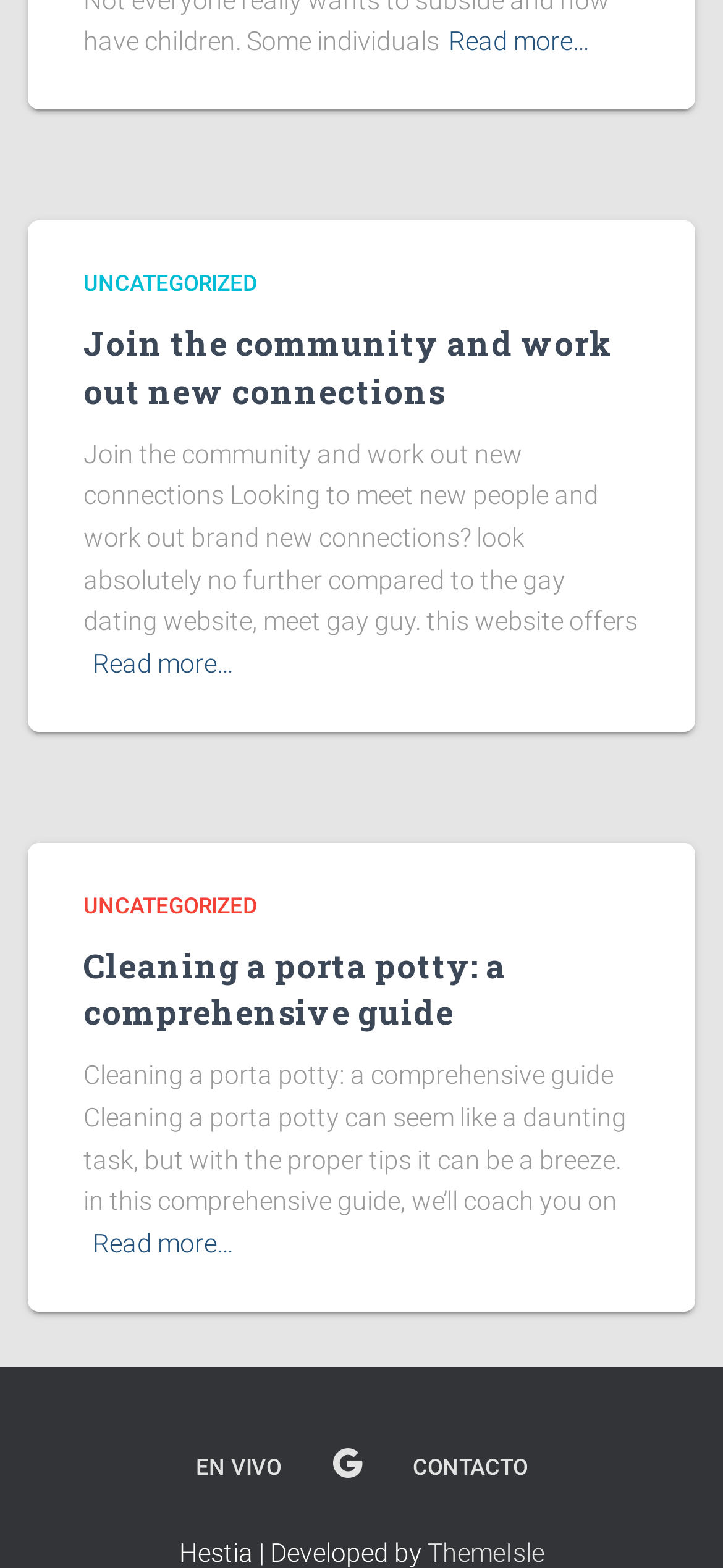Can you find the bounding box coordinates for the element to click on to achieve the instruction: "View topic 'I think I encountered the same situation as @LindaHerbert5735'"?

None